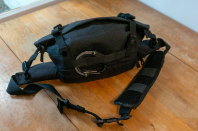Give a thorough and detailed caption for the image.

The image showcases a compact, multi-functional sling bag designed for photographers and daily commuters. The bag is primarily black, featuring adjustable straps and a sleek design that emphasizes both practicality and style. On the right side, a padded shoulder strap is attached, enhancing comfort during prolonged wear. A medium-sized carabiner is prominently displayed on the body of the bag, ideal for securing the bag to various surfaces or accessories, ensuring it remains off the ground when not in use. The detailed stitching and strategically placed buckles indicate durability, making it suitable for daily use while also accommodating camera gear. The setting includes a wooden tabletop and a window in the background, hinting at a cozy indoor environment perfect for creatively organizing photography equipment.